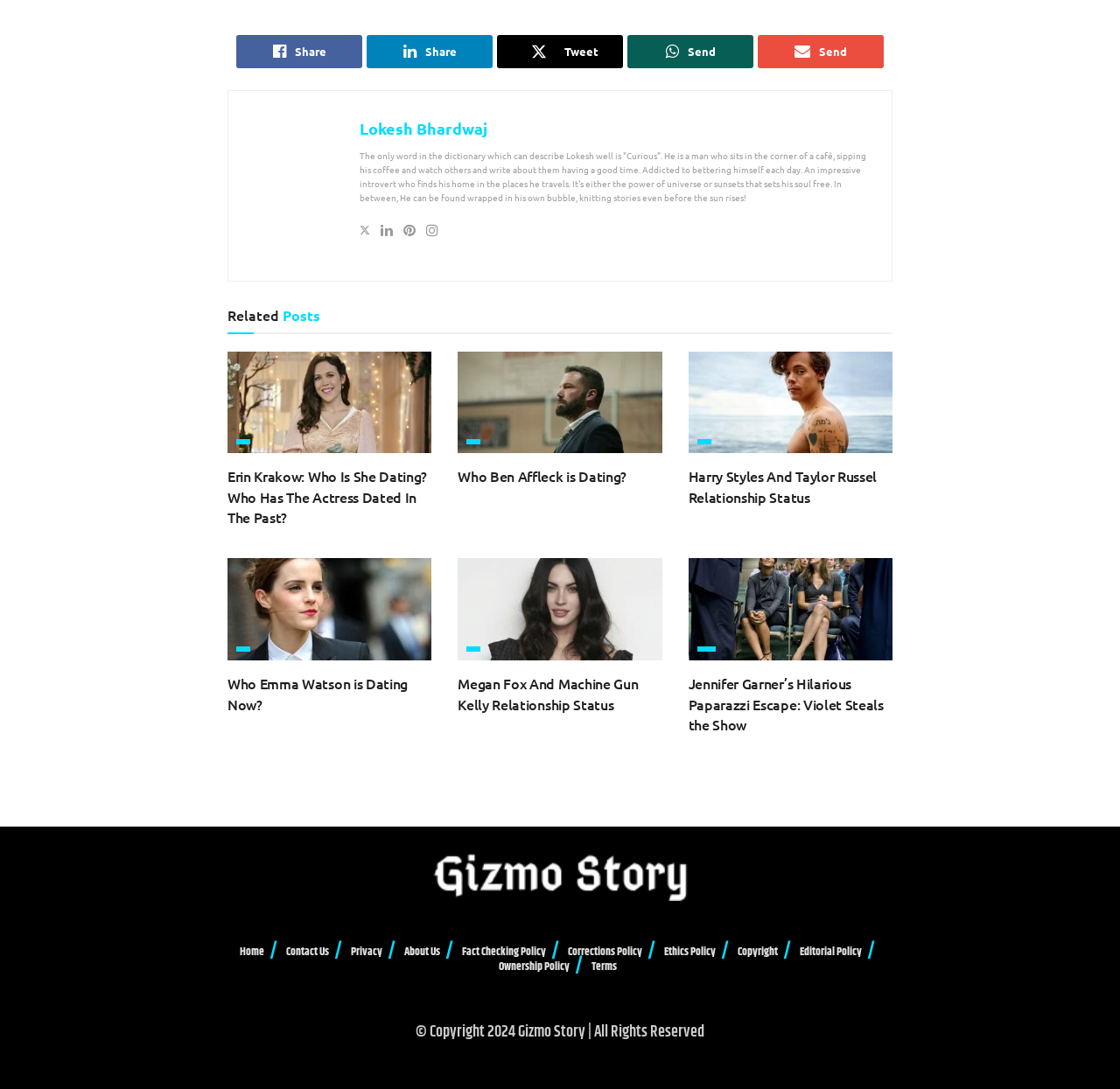Respond to the question below with a single word or phrase:
How many social media sharing links are there?

7